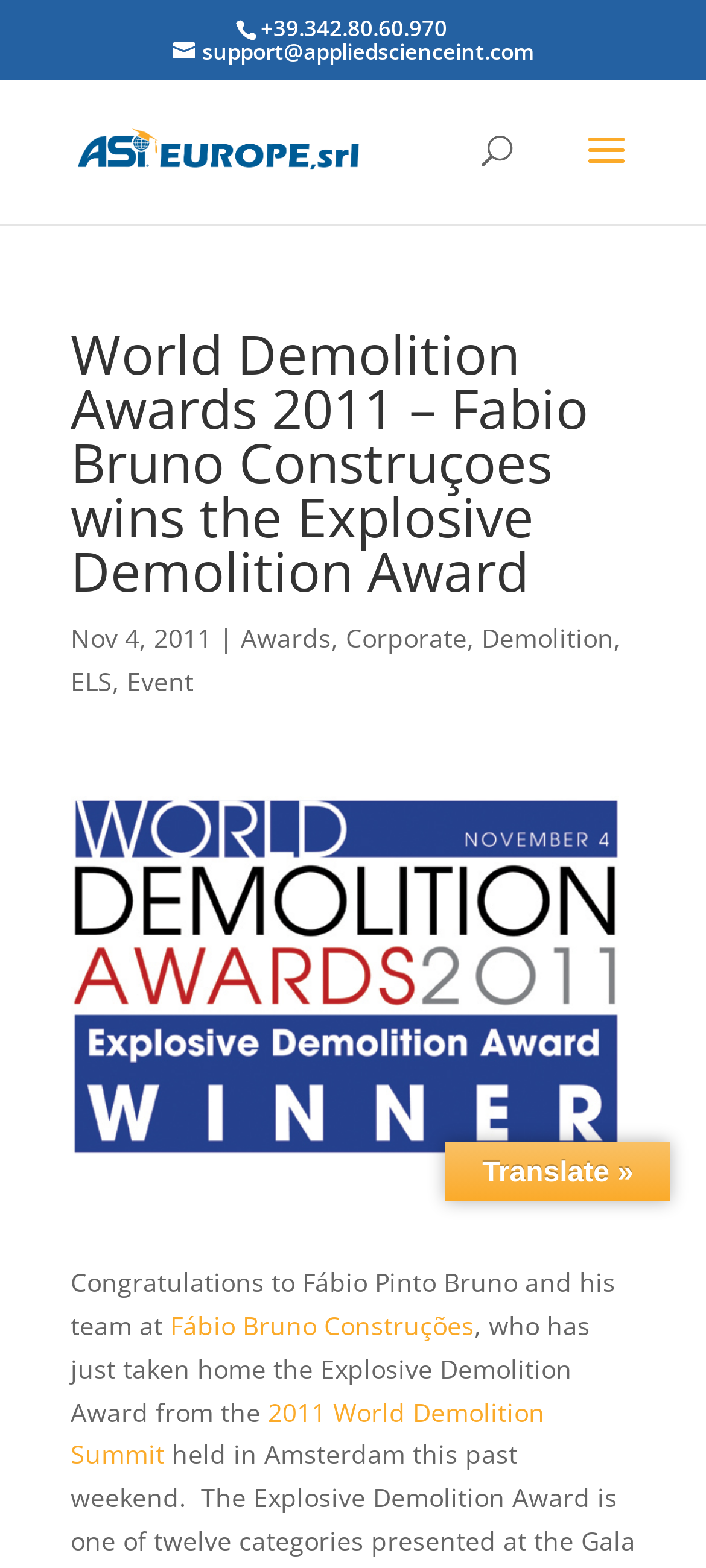Please identify the bounding box coordinates of the element's region that should be clicked to execute the following instruction: "translate the page". The bounding box coordinates must be four float numbers between 0 and 1, i.e., [left, top, right, bottom].

[0.683, 0.739, 0.897, 0.758]